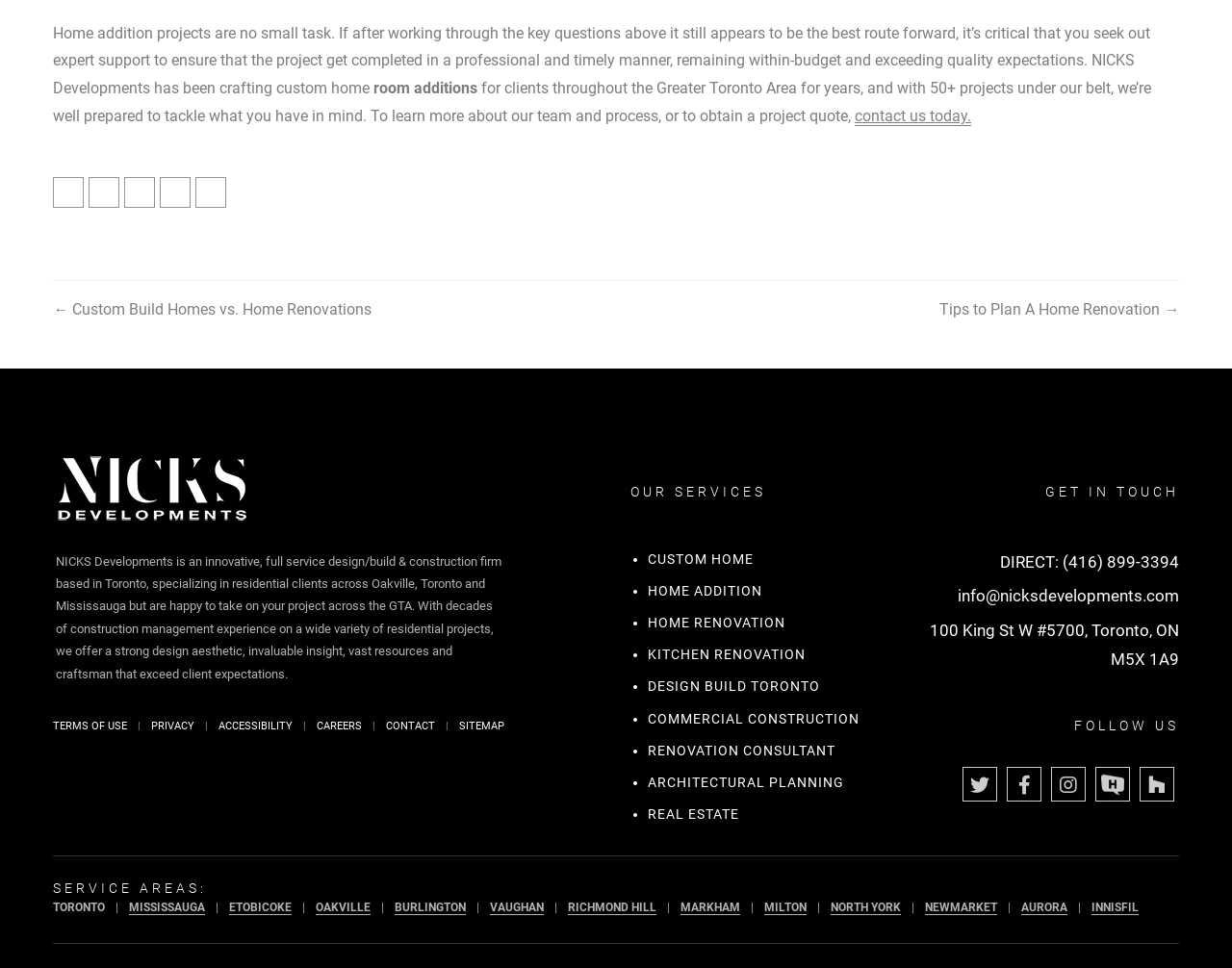Please mark the bounding box coordinates of the area that should be clicked to carry out the instruction: "Follow NICKS Developments on Facebook".

[0.043, 0.183, 0.068, 0.215]